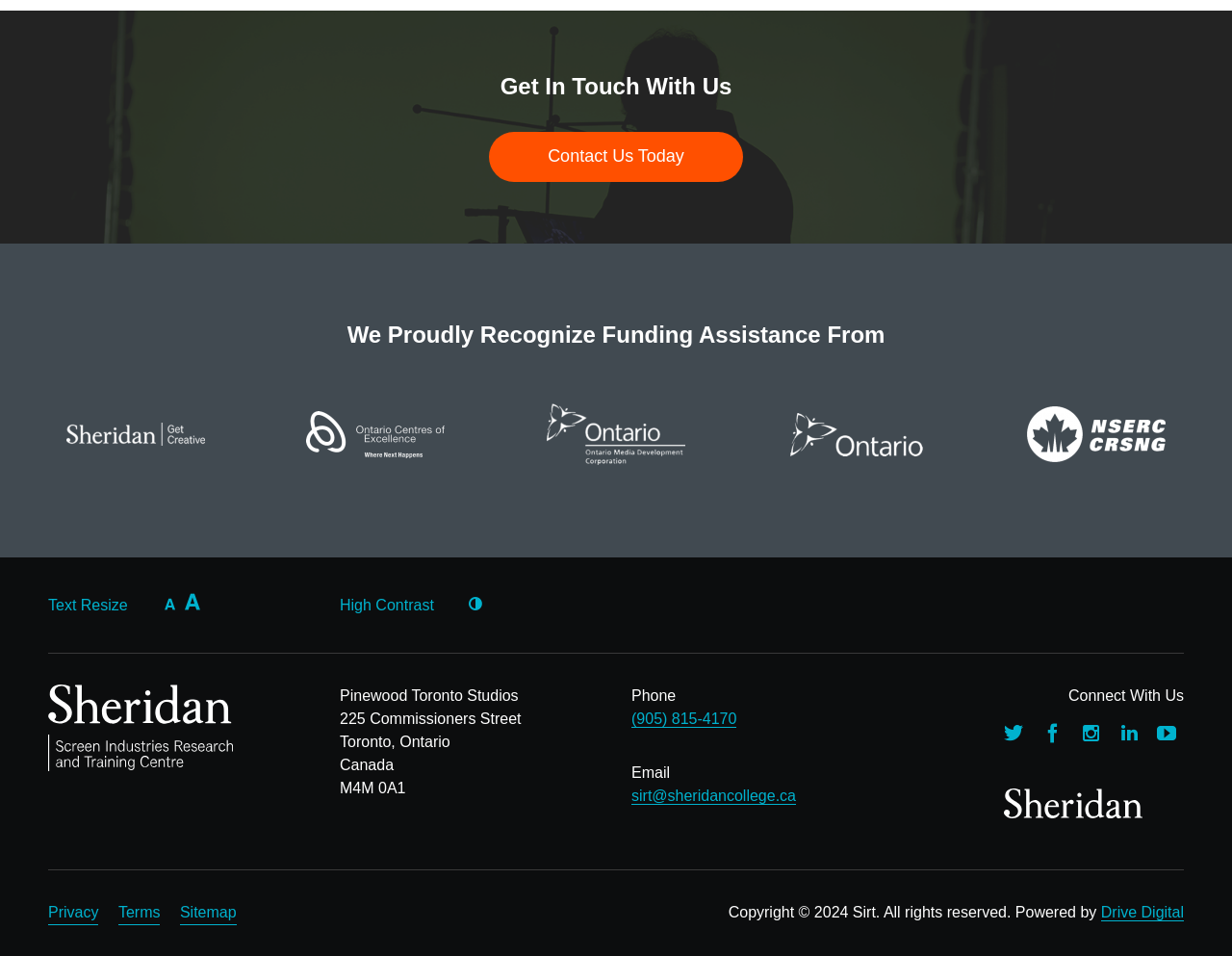Locate the bounding box for the described UI element: "TACL series website". Ensure the coordinates are four float numbers between 0 and 1, formatted as [left, top, right, bottom].

None